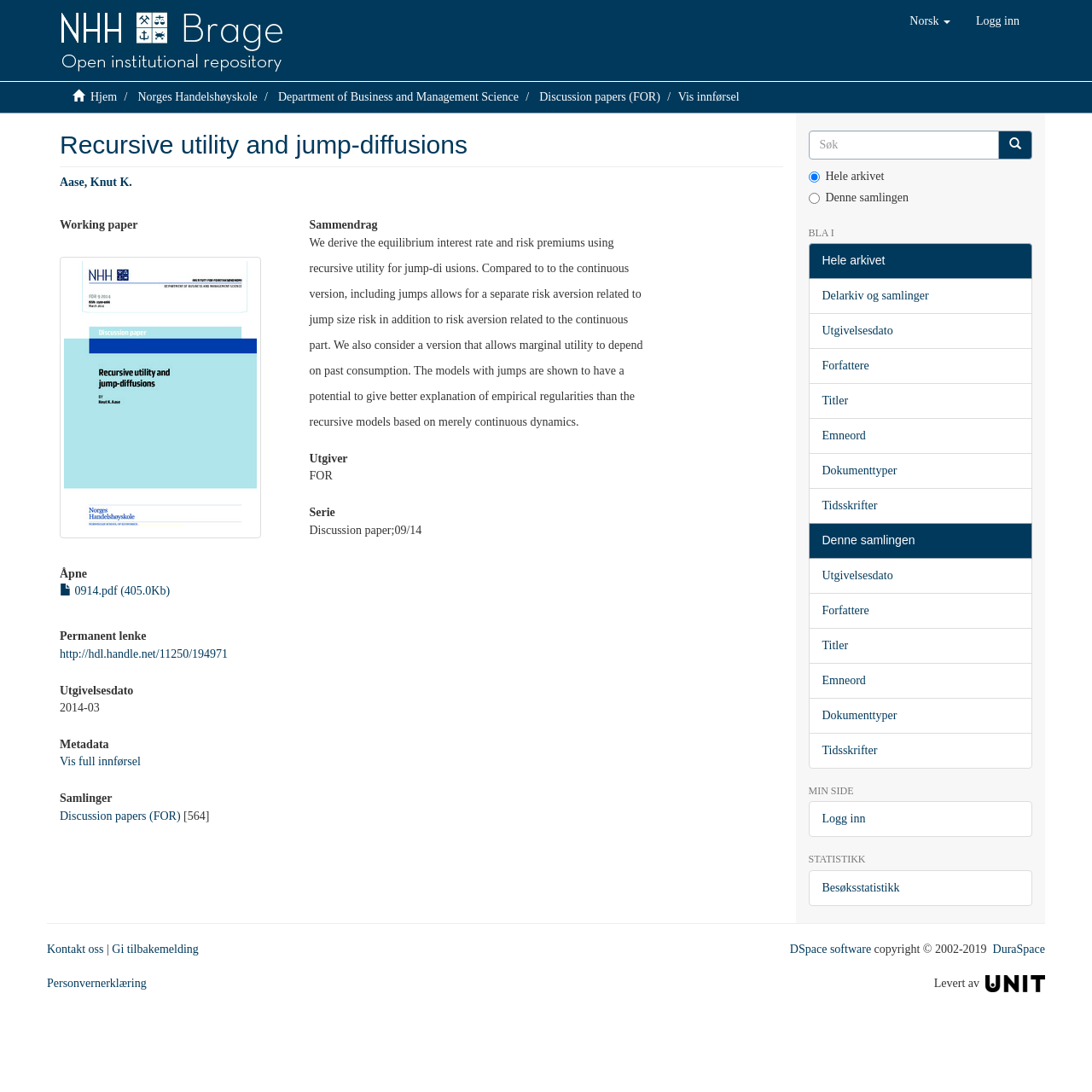Examine the image and give a thorough answer to the following question:
What is the name of the department?

I found the department name by looking at the link 'Department of Business and Management Science' which is located at the top of the webpage.